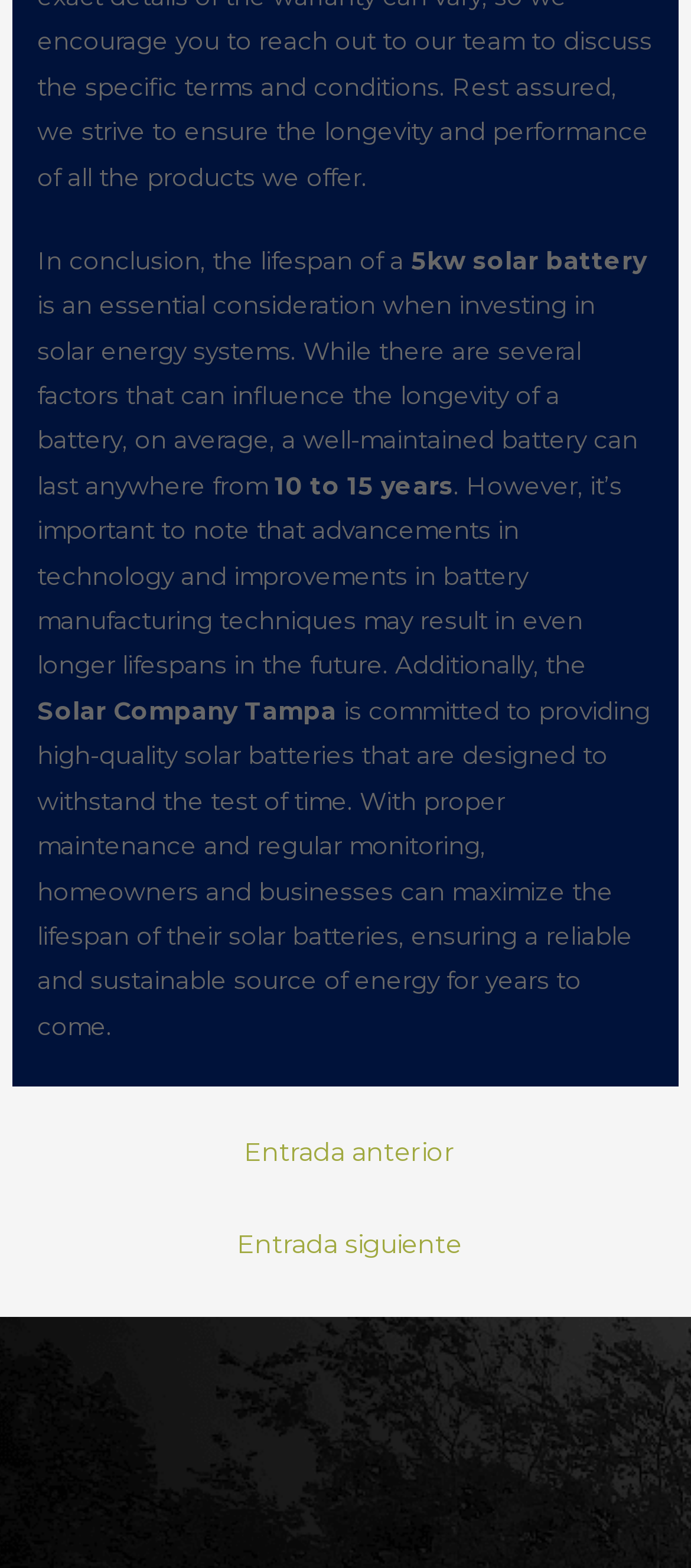What is the lifespan of a well-maintained 5kw solar battery?
Provide a detailed answer to the question using information from the image.

Based on the text, it is mentioned that a well-maintained 5kw solar battery can last anywhere from 10 to 15 years, although advancements in technology and improvements in battery manufacturing techniques may result in even longer lifespans in the future.